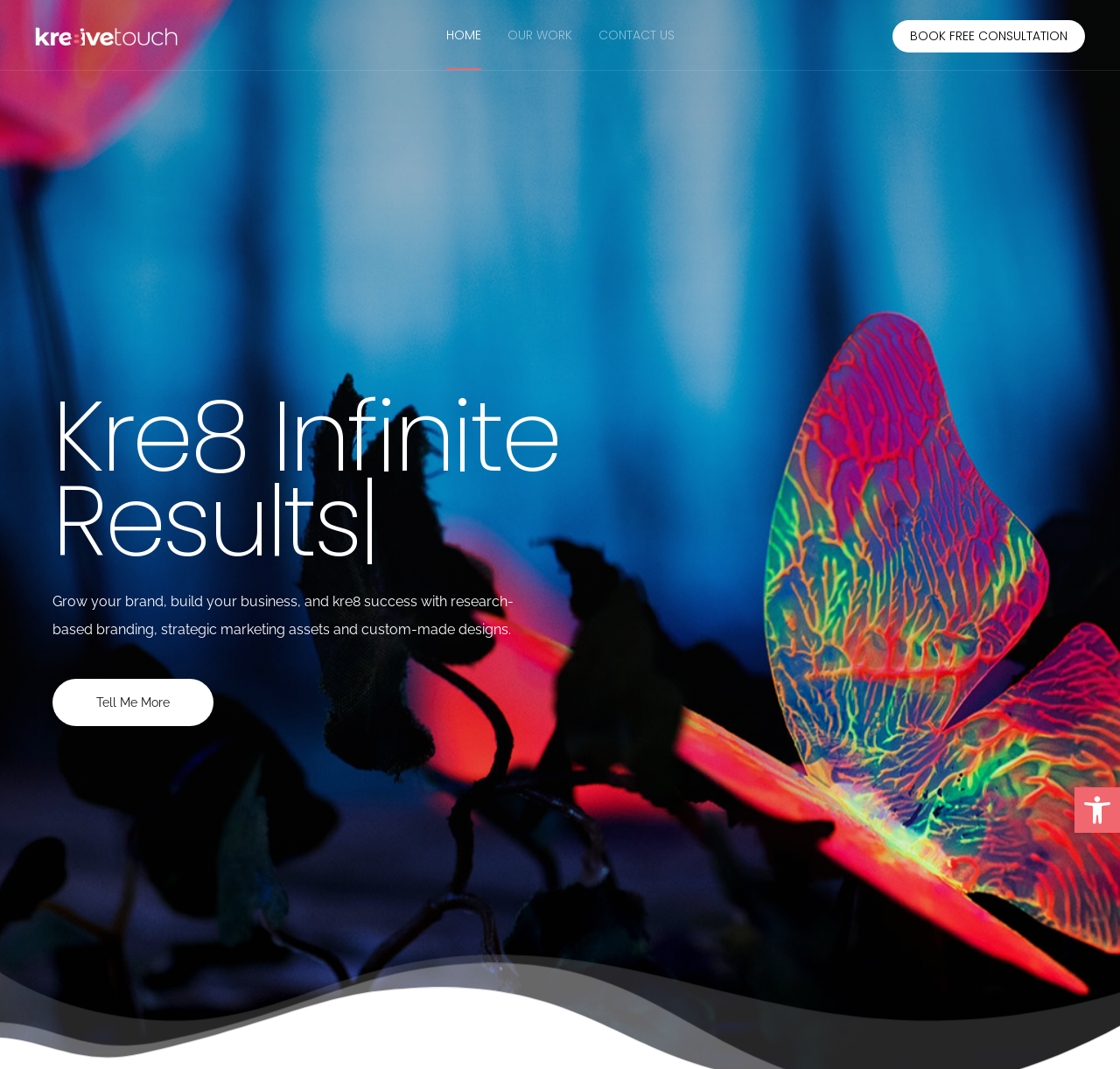Provide a comprehensive caption for the webpage.

The webpage is for Kre8iveTouch Design Studio. At the top right corner, there is a link to open the toolbar accessibility tools, accompanied by a small image. On the top left, there is a layout table containing a link to Kre8iveTouch, which is also represented by a small image. 

Below the layout table, there is a navigation menu with three links: HOME, OUR WORK, and CONTACT US, aligned horizontally across the top of the page. 

Further down, there is a prominent heading that reads "Kre8 Infinite Kre8ivity|". Below the heading, there are two paragraphs of text. The first paragraph starts with "Grow your brand, build your business, and kre8 success with research-". The second paragraph continues with "based branding, strategic marketing assets and custom-made designs." 

To the right of the paragraphs, there is a call-to-action link "BOOK FREE CONSULTATION". Below the paragraphs, there is another link "Tell Me More".